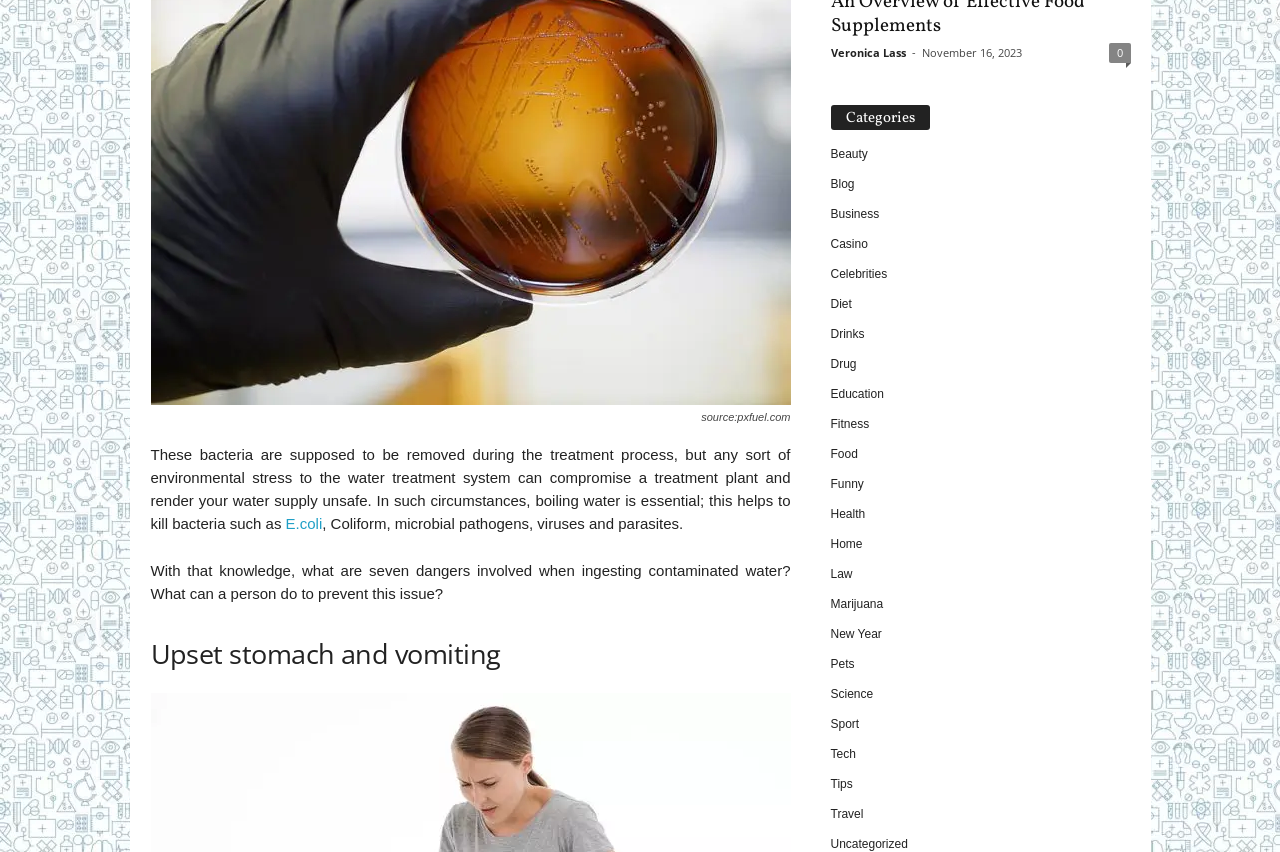Given the description of the UI element: "Celebrities", predict the bounding box coordinates in the form of [left, top, right, bottom], with each value being a float between 0 and 1.

[0.649, 0.313, 0.693, 0.33]